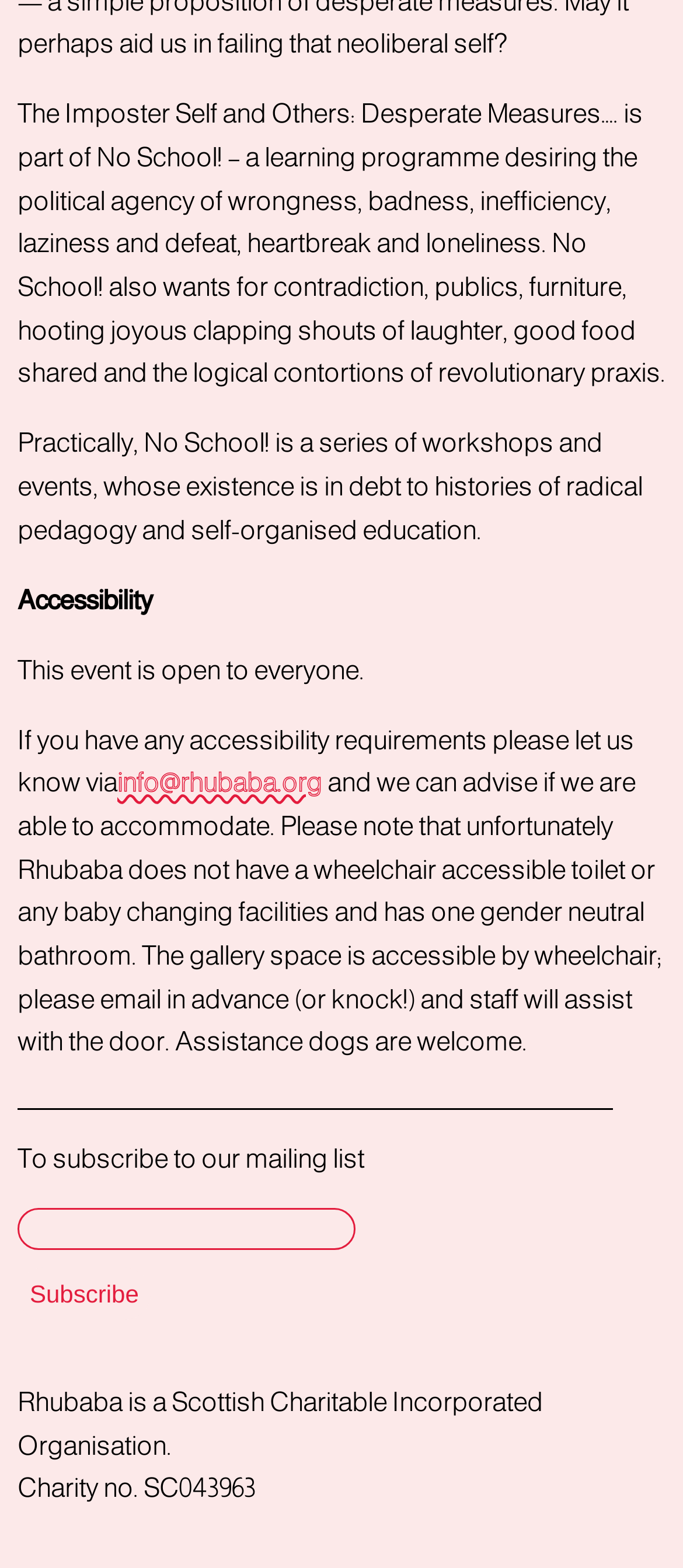What is the charity number of Rhubaba?
Using the image, answer in one word or phrase.

SC043963